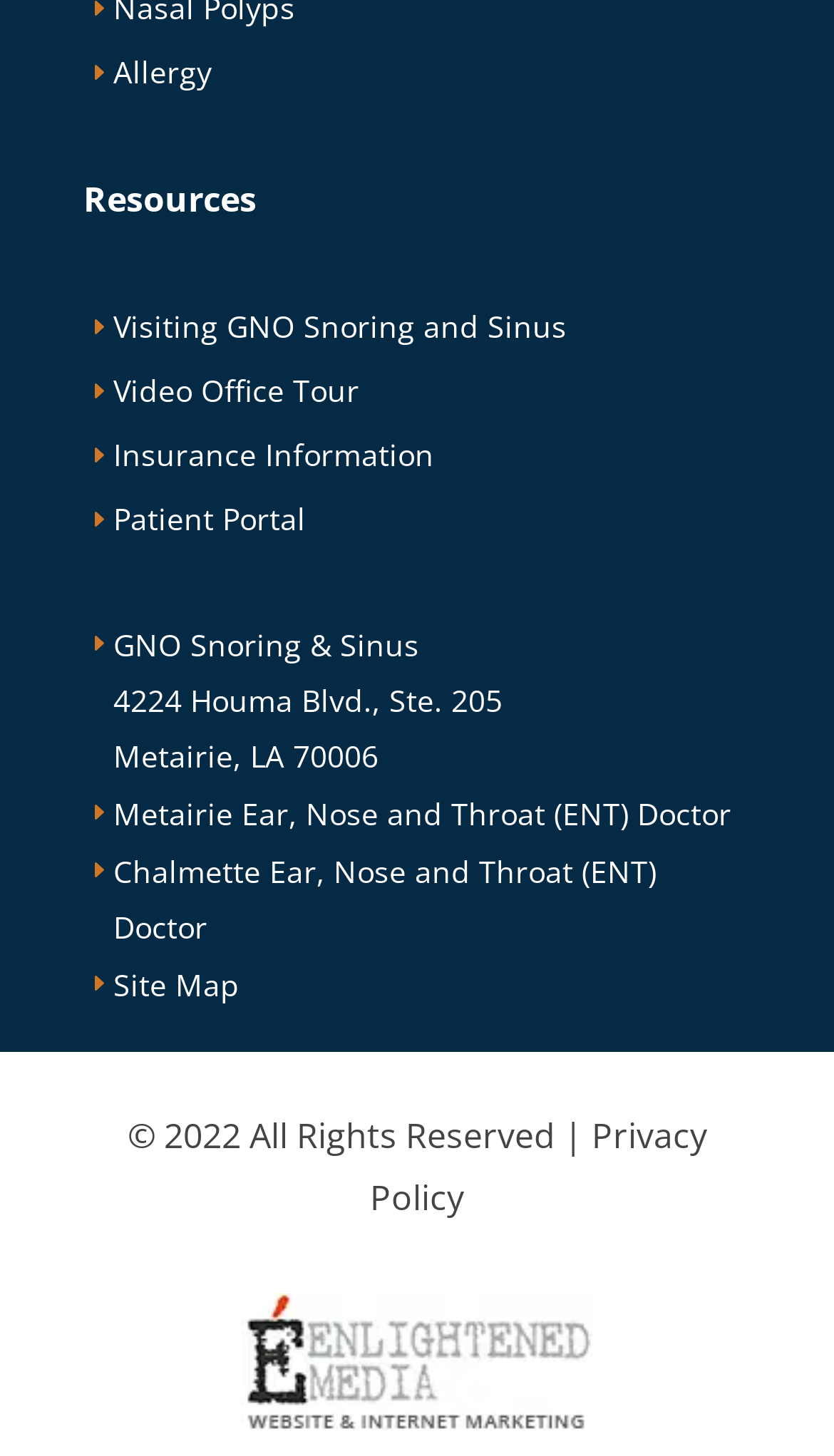Using floating point numbers between 0 and 1, provide the bounding box coordinates in the format (top-left x, top-left y, bottom-right x, bottom-right y). Locate the UI element described here: Video Office Tour

[0.136, 0.259, 0.431, 0.291]